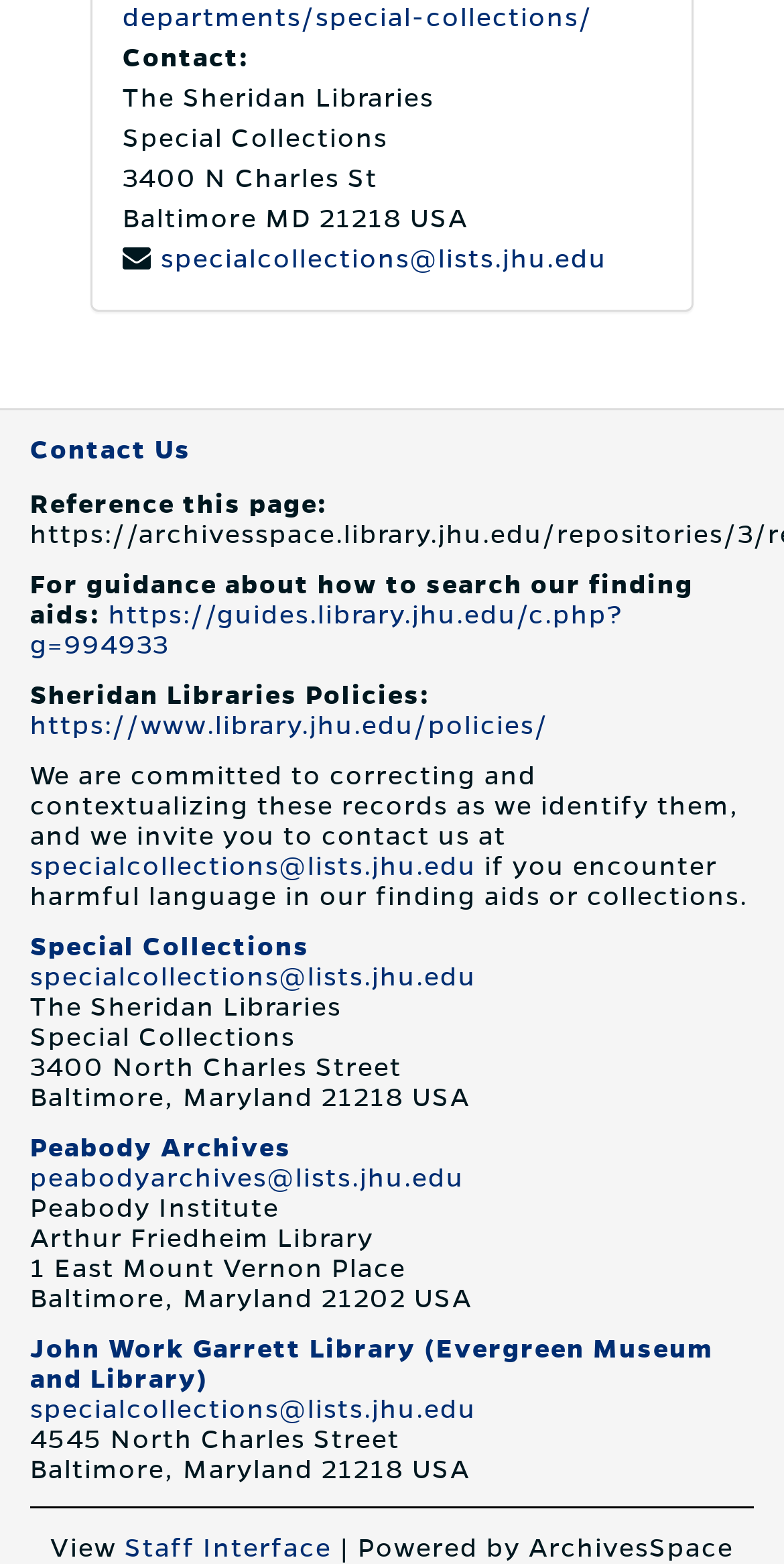Find the bounding box coordinates of the clickable area required to complete the following action: "Contact the Sheridan Libraries".

[0.205, 0.156, 0.774, 0.174]